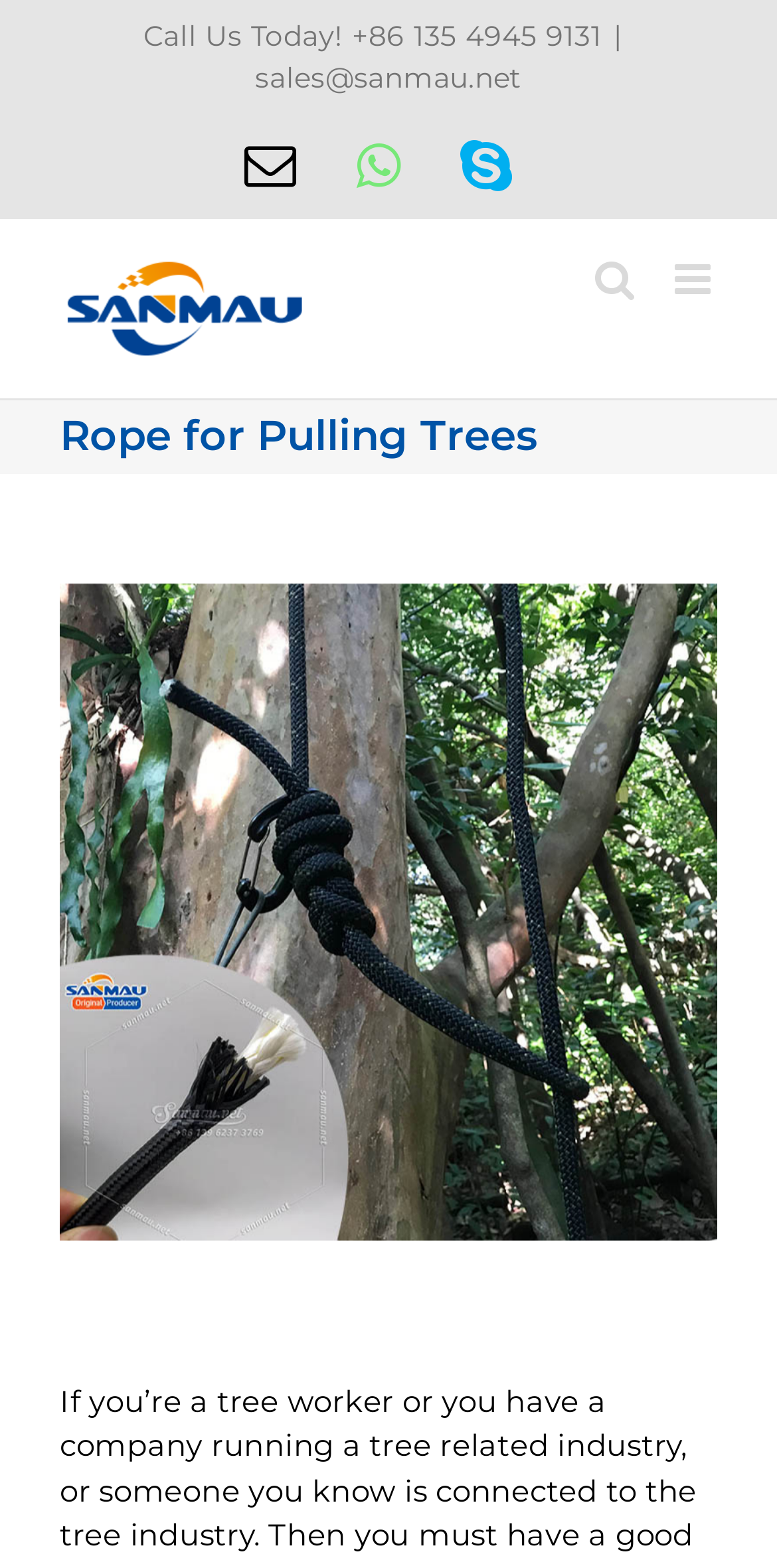Produce a meticulous description of the webpage.

The webpage is about a rope for pulling trees, highlighting its excellent performance in various tasks related to trees, field work, and sports. 

At the top, there is a section with contact information, including a "Call Us Today!" message with a phone number, an email address, and social media links for WhatsApp and Skype. 

To the left of this section, there is a logo of the supplier, UHMWPE fabric kevlar webbing aramid felt rope source supplier. 

On the right side, there are two toggle links for mobile menu and mobile search. 

Below the contact information section, there is a page title bar with a heading that reads "Rope for Pulling Trees". 

Under the page title, there is a large image of the rope, accompanied by a link to view a larger image. The image is described as "The Best Rope for Pulling Trees Rope for Arborist Rope for Tree Workers".